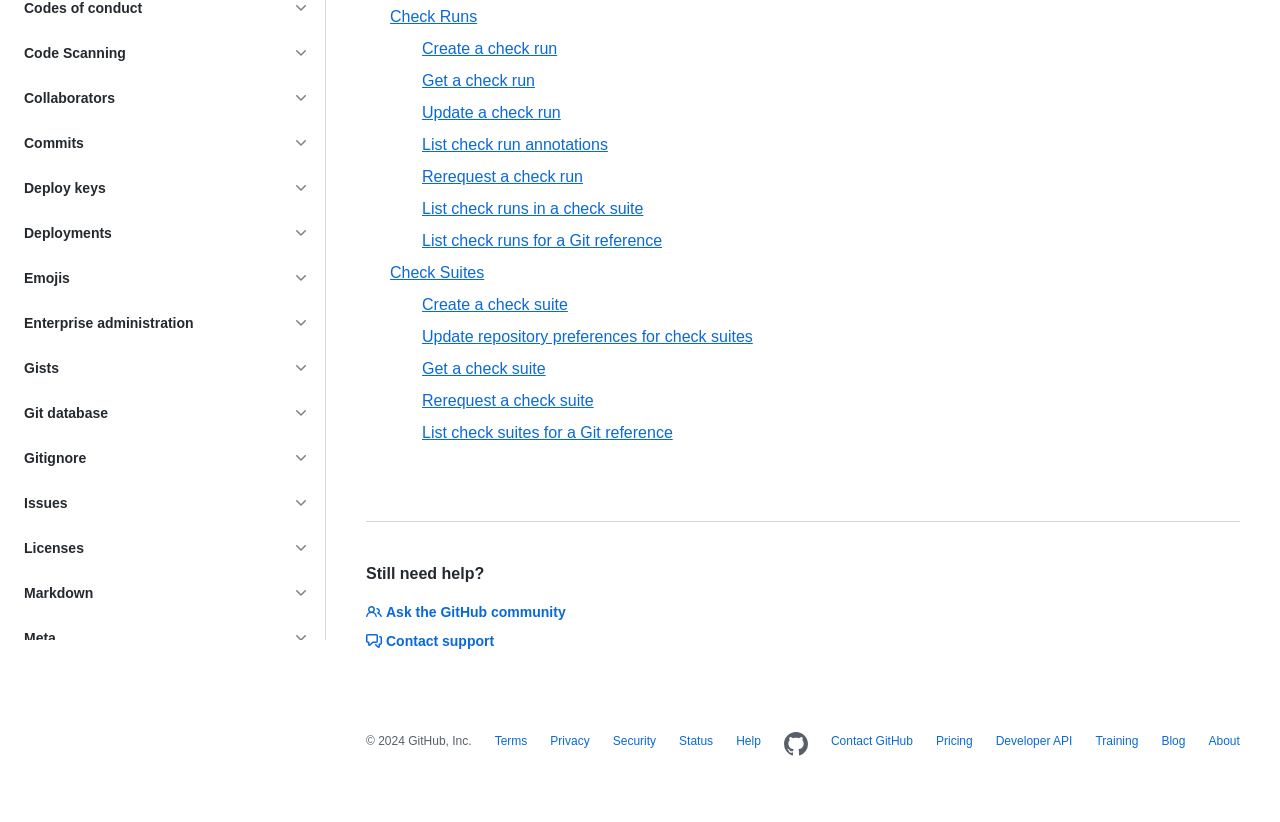Identify the bounding box for the UI element that is described as follows: "Status".

[0.531, 0.893, 0.557, 0.91]